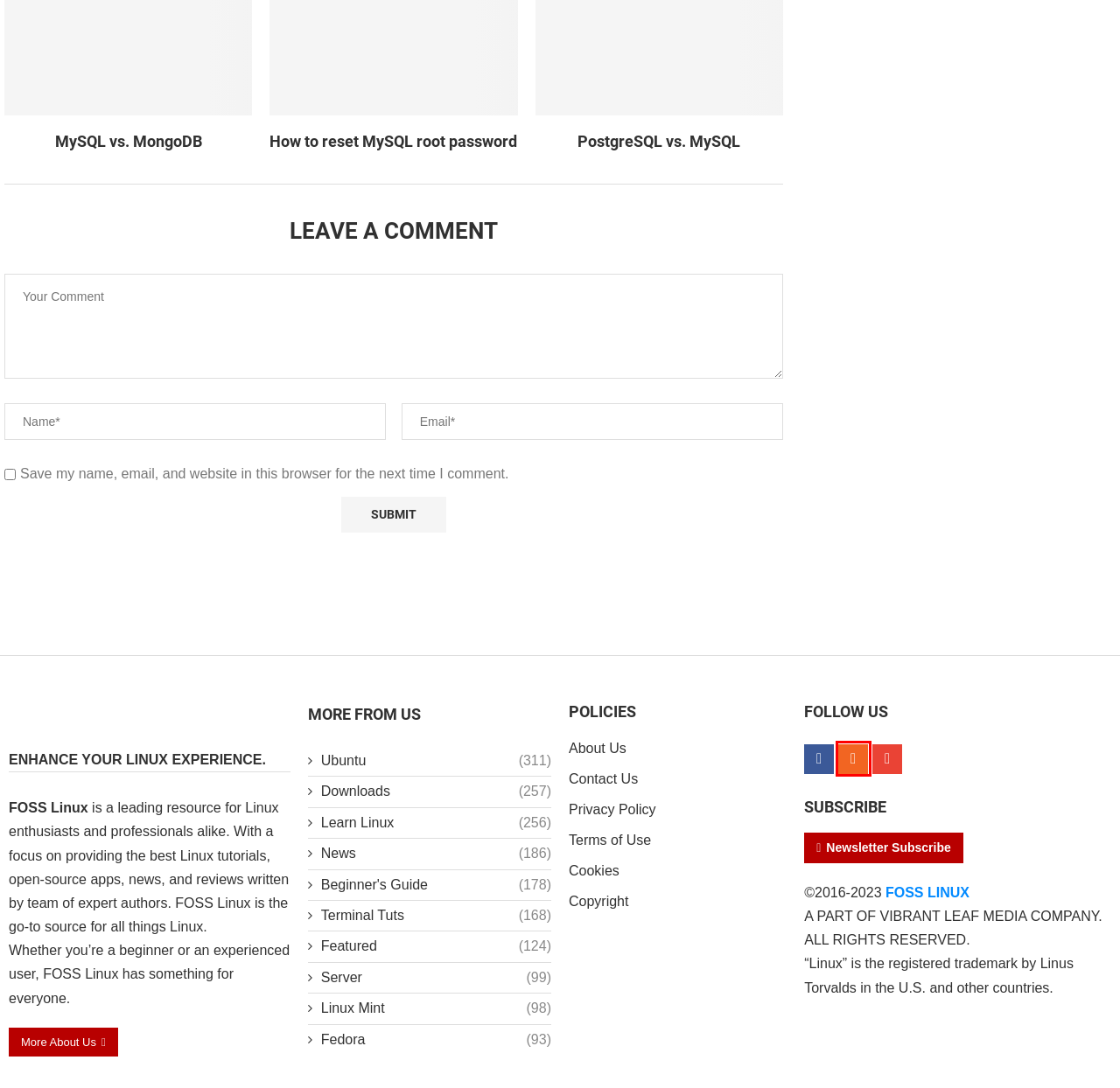Look at the screenshot of a webpage that includes a red bounding box around a UI element. Select the most appropriate webpage description that matches the page seen after clicking the highlighted element. Here are the candidates:
A. How to set up MySQL on Fedora | FOSS Linux
B. Subscribe to Free FOSS Linux Newsletter
C. Copyright | FOSS Linux
D. FOSS Linux
E. Linux Mint  - FOSS Linux
F. Fedora  - FOSS Linux
G. News  - FOSS Linux
H. Featured  - FOSS Linux

D